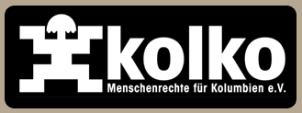Describe the image with as much detail as possible.

The image features the logo of "kolko e.V.," an organization dedicated to advocating for human rights in Colombia. The logo prominently displays the word "kolko" in bold, white letters against a stark black background, evoking a sense of strength and solidarity. Below the name, the phrase "Menschenrechte für Kolumbien e.V." is presented, translating to "Human Rights for Colombia." This highlights the organization's mission to promote and protect the rights of individuals in Colombia, underscoring its commitment to justice and humanitarian efforts. The design elements of the logo reflect a modern aesthetic, combining clarity and impactful messaging within the framework of human rights advocacy.